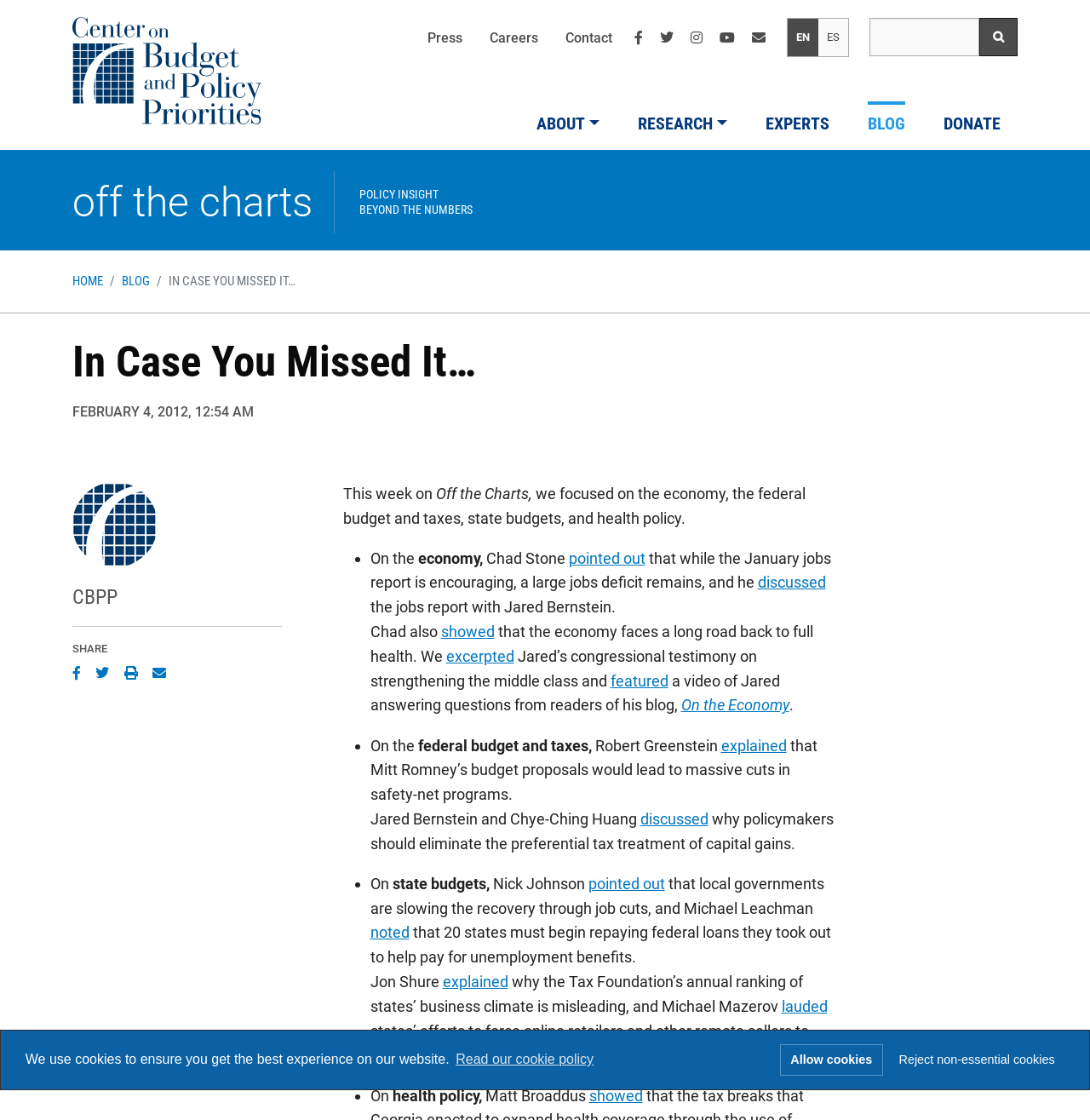Highlight the bounding box coordinates of the region I should click on to meet the following instruction: "Click the Home button".

[0.066, 0.017, 0.252, 0.031]